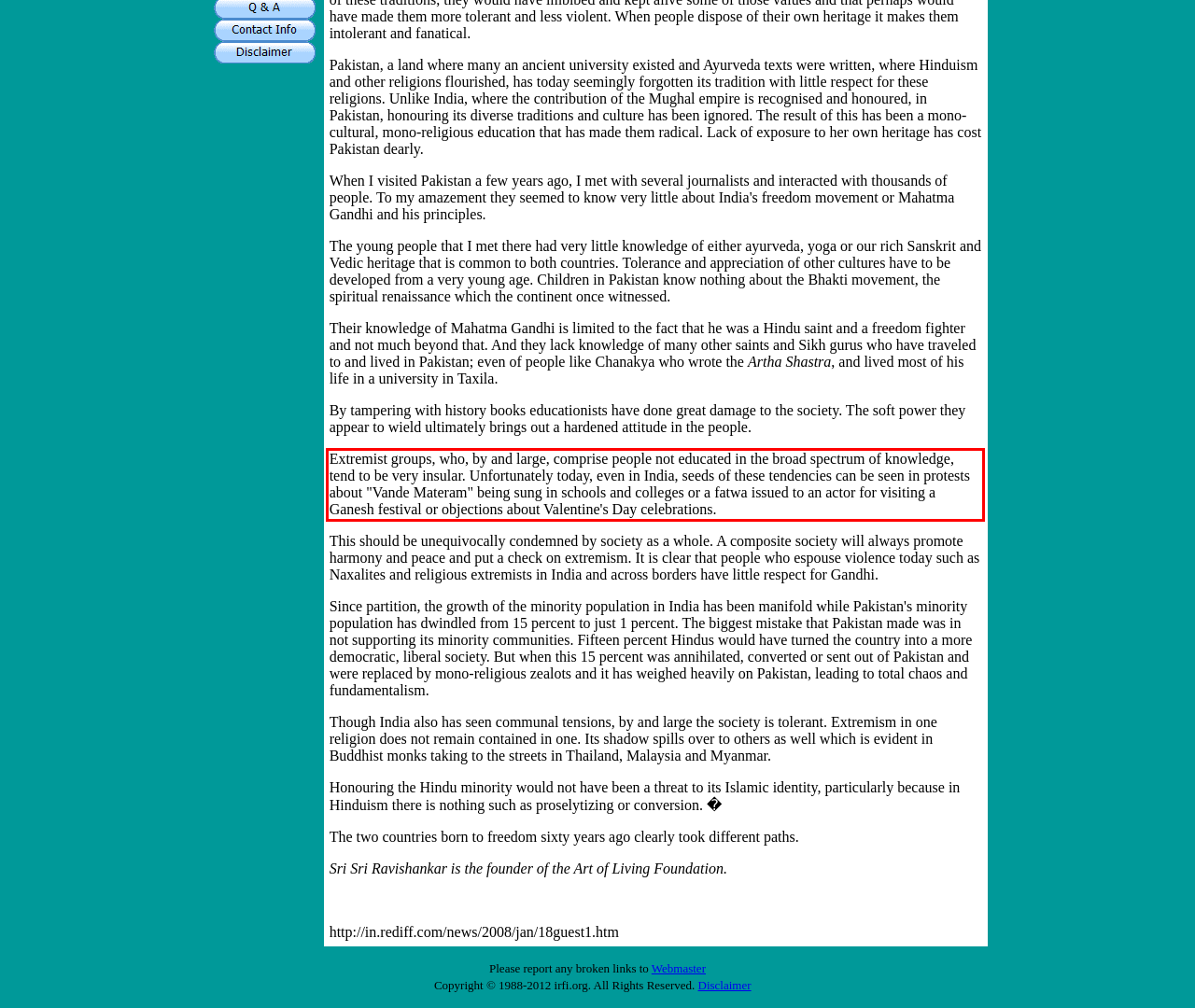Look at the webpage screenshot and recognize the text inside the red bounding box.

Extremist groups, who, by and large, comprise people not educated in the broad spectrum of knowledge, tend to be very insular. Unfortunately today, even in India, seeds of these tendencies can be seen in protests about "Vande Materam" being sung in schools and colleges or a fatwa issued to an actor for visiting a Ganesh festival or objections about Valentine's Day celebrations.